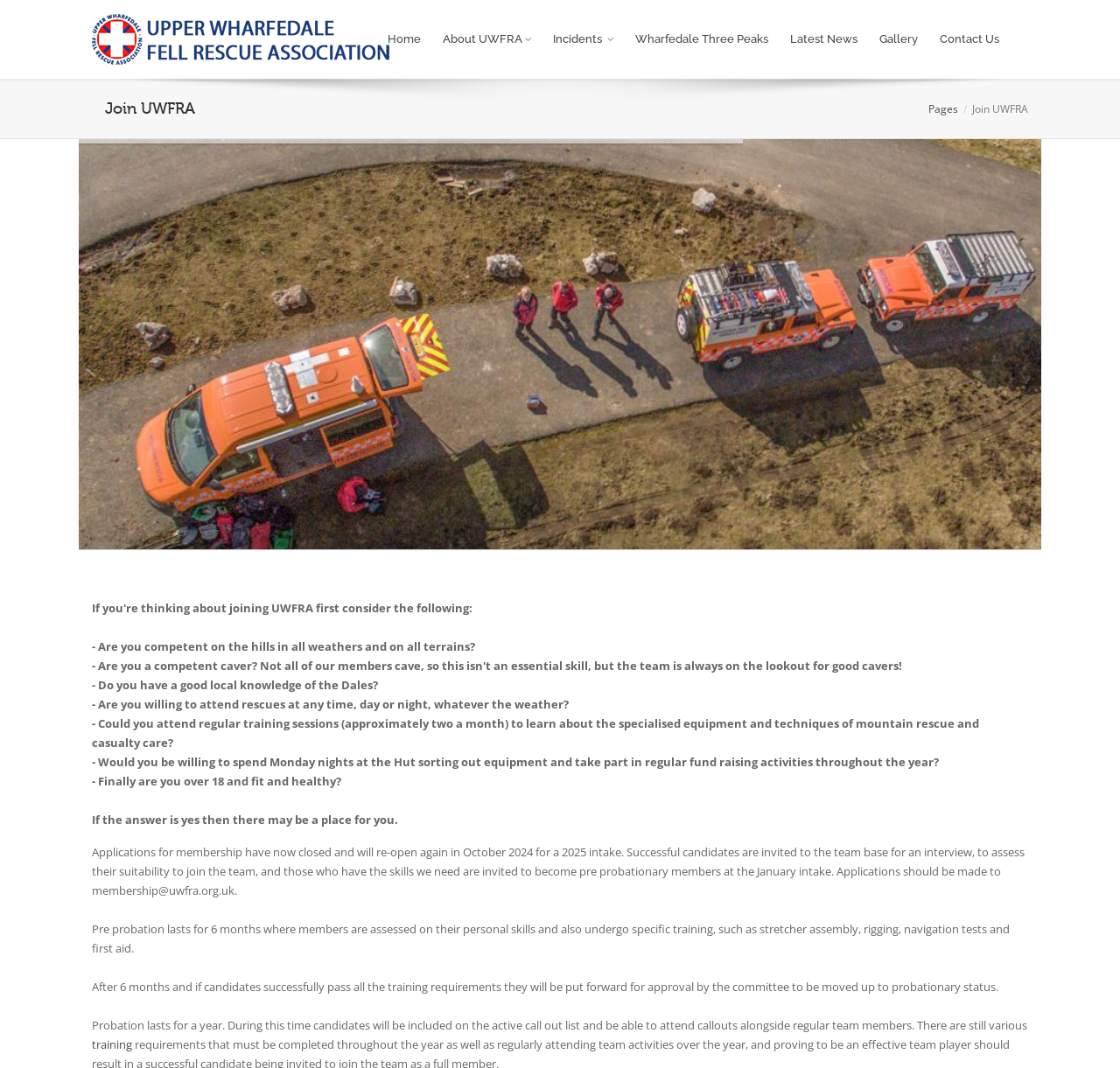What is the name of the organization?
Can you give a detailed and elaborate answer to the question?

The name of the organization can be found in the top-left corner of the webpage, where it is displayed as a logo and a link.